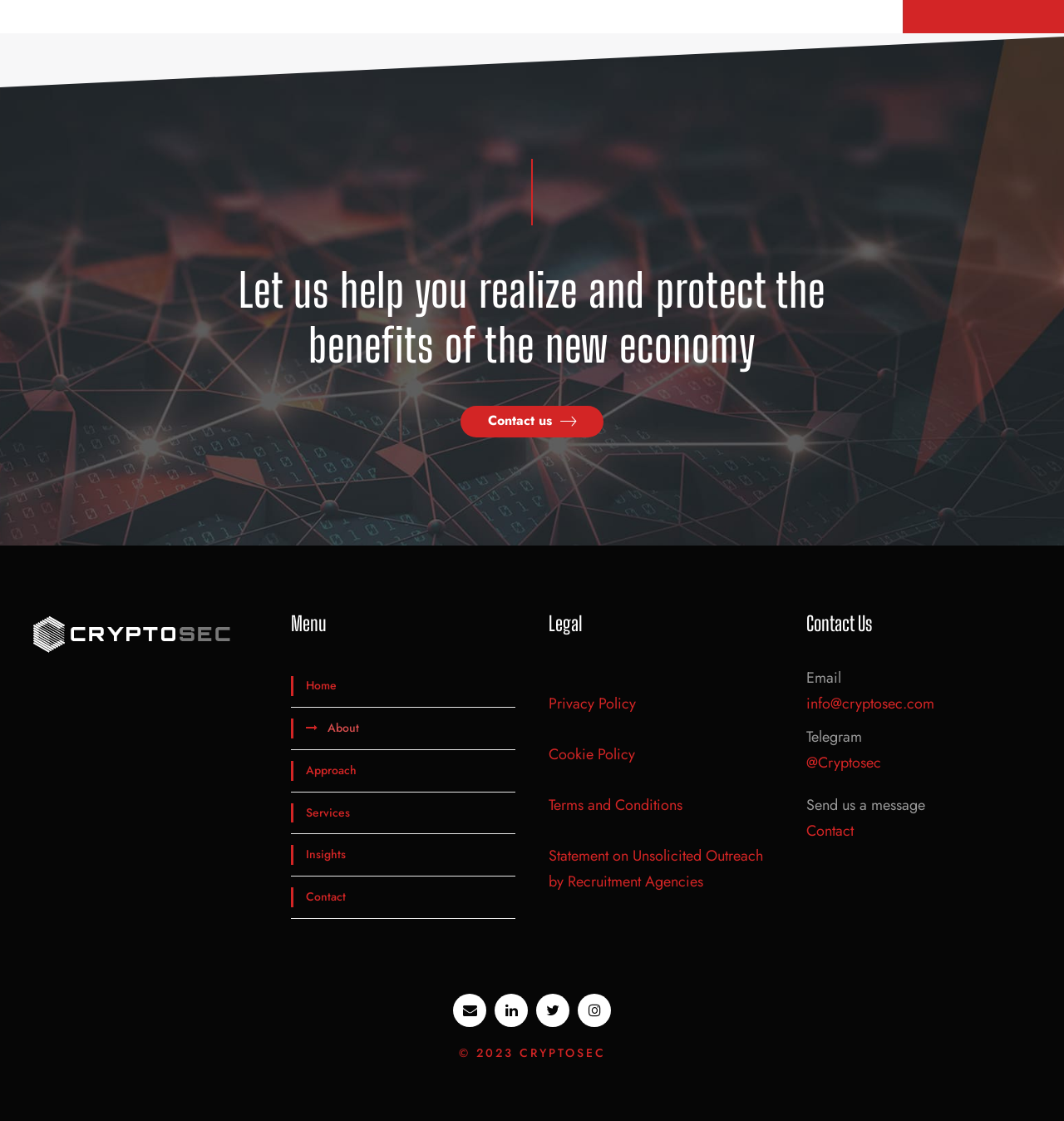What year is the copyright for CryptoSec?
Provide a detailed answer to the question, using the image to inform your response.

I found a StaticText element with the text '© 2023 CRYPTOSEC' at coordinates [0.431, 0.932, 0.569, 0.947]. This suggests that the copyright year for CryptoSec is 2023.